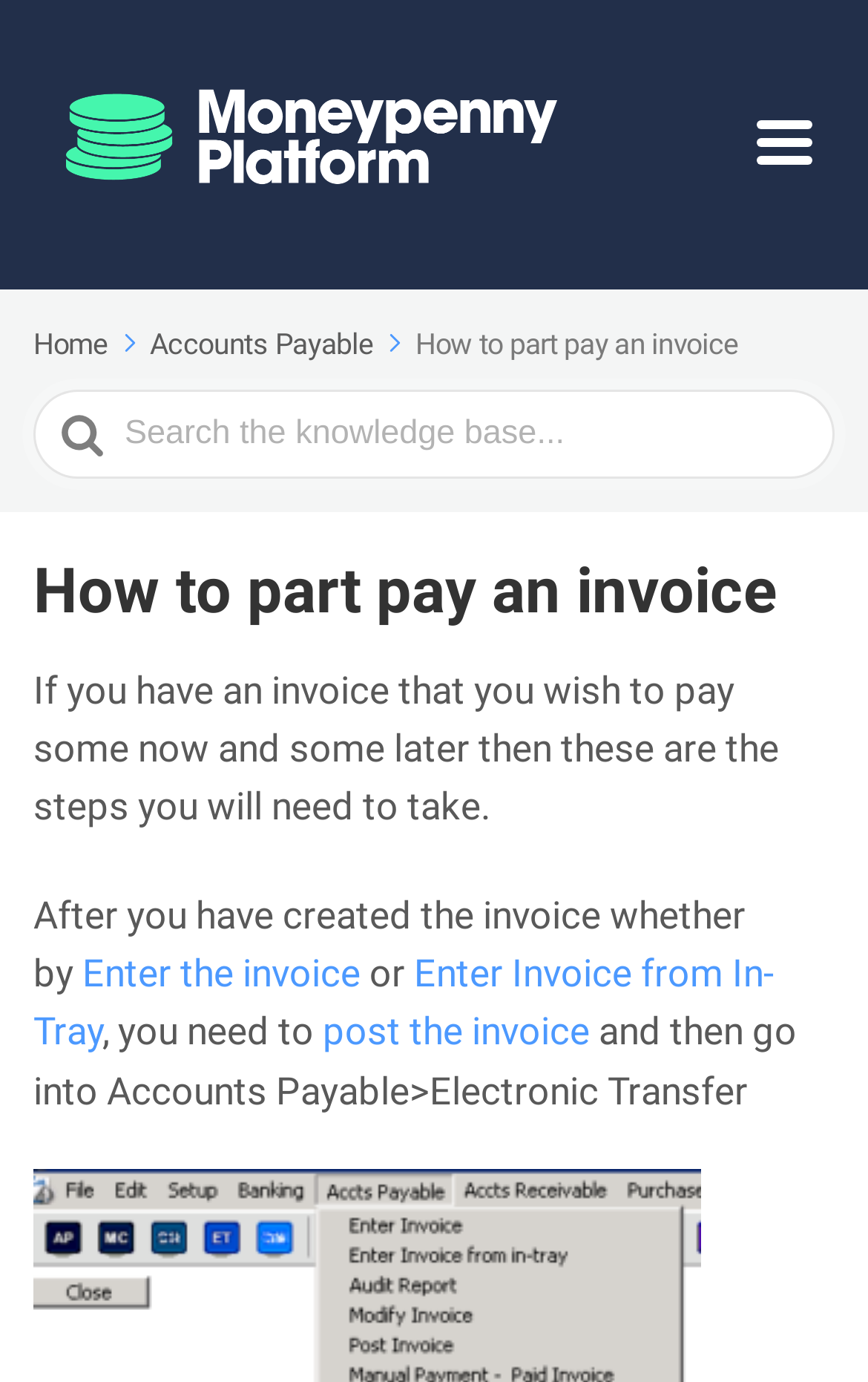Locate the bounding box coordinates of the element that should be clicked to execute the following instruction: "Enter text in the 'Search For' field".

[0.038, 0.282, 0.962, 0.346]